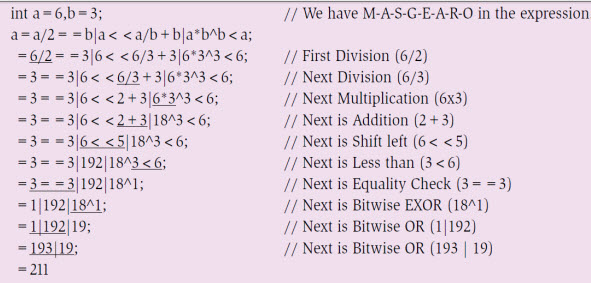Using the details in the image, give a detailed response to the question below:
What is the purpose of this visual representation?

This comprehensive visual representation serves as an educational tool for understanding operator precedence and the functional use of expressions within code, particularly useful for programmers learning about bitwise manipulations and operational hierarchy.